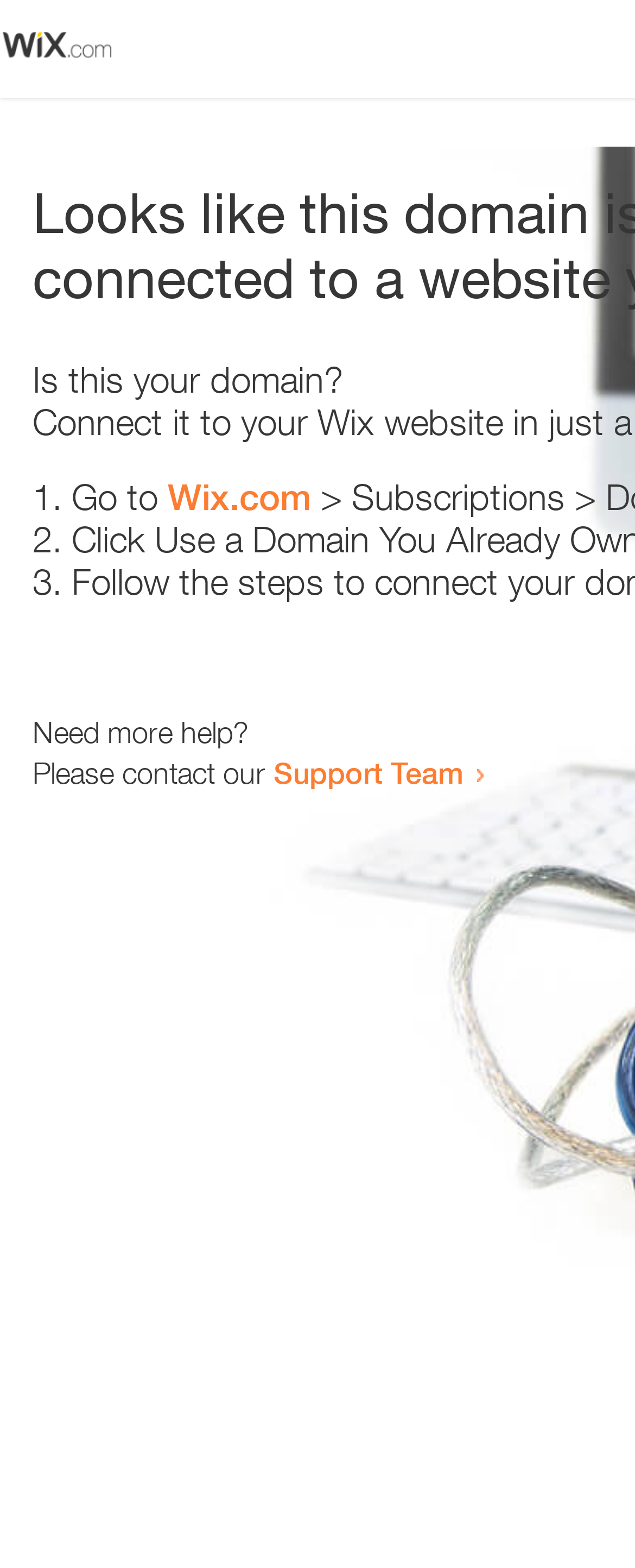Provide a comprehensive description of the webpage.

The webpage appears to be an error page, with a small image at the top left corner. Below the image, there is a heading that reads "Is this your domain?" centered on the page. 

Underneath the heading, there is a numbered list with three items. The first item starts with "1." and is followed by the text "Go to" and a link to "Wix.com". The second item starts with "2." and the third item starts with "3.", but their contents are not specified. 

At the bottom of the page, there is a section that provides additional help options. It starts with the text "Need more help?" and is followed by a sentence that reads "Please contact our". This sentence is completed with a link to the "Support Team".